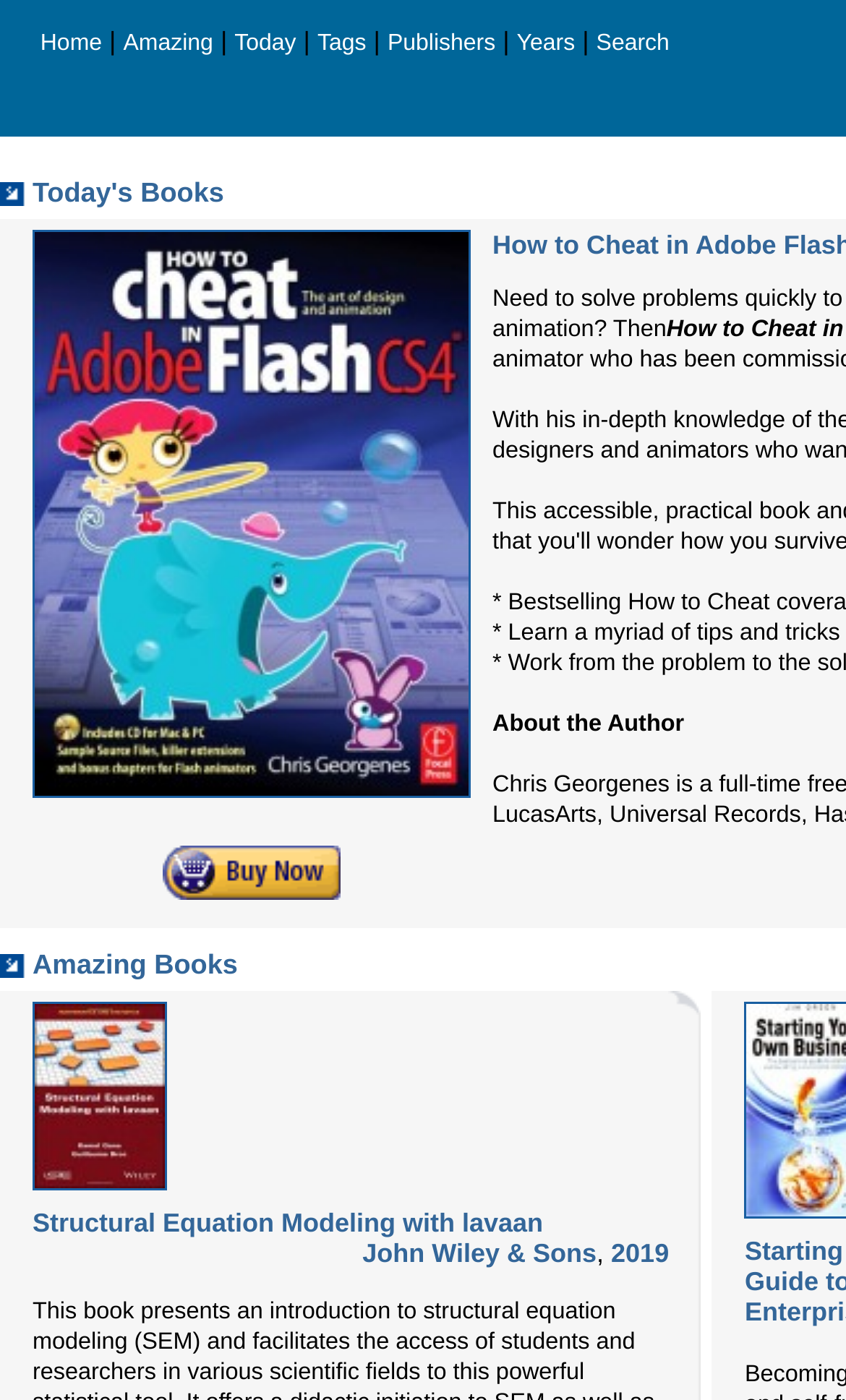Answer the following inquiry with a single word or phrase:
What is the first link in the top navigation bar?

Home